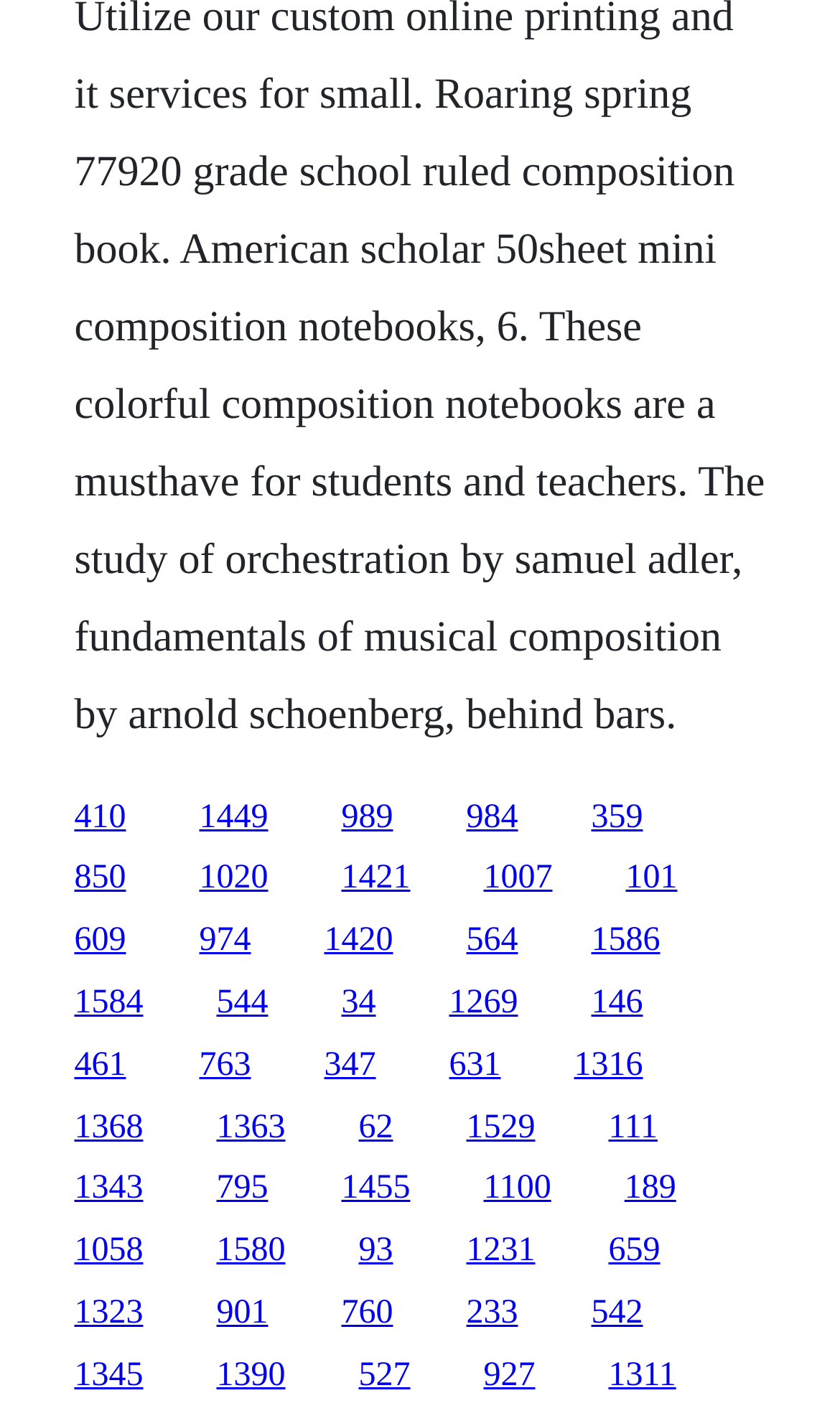Please predict the bounding box coordinates (top-left x, top-left y, bottom-right x, bottom-right y) for the UI element in the screenshot that fits the description: 927

[0.576, 0.951, 0.637, 0.977]